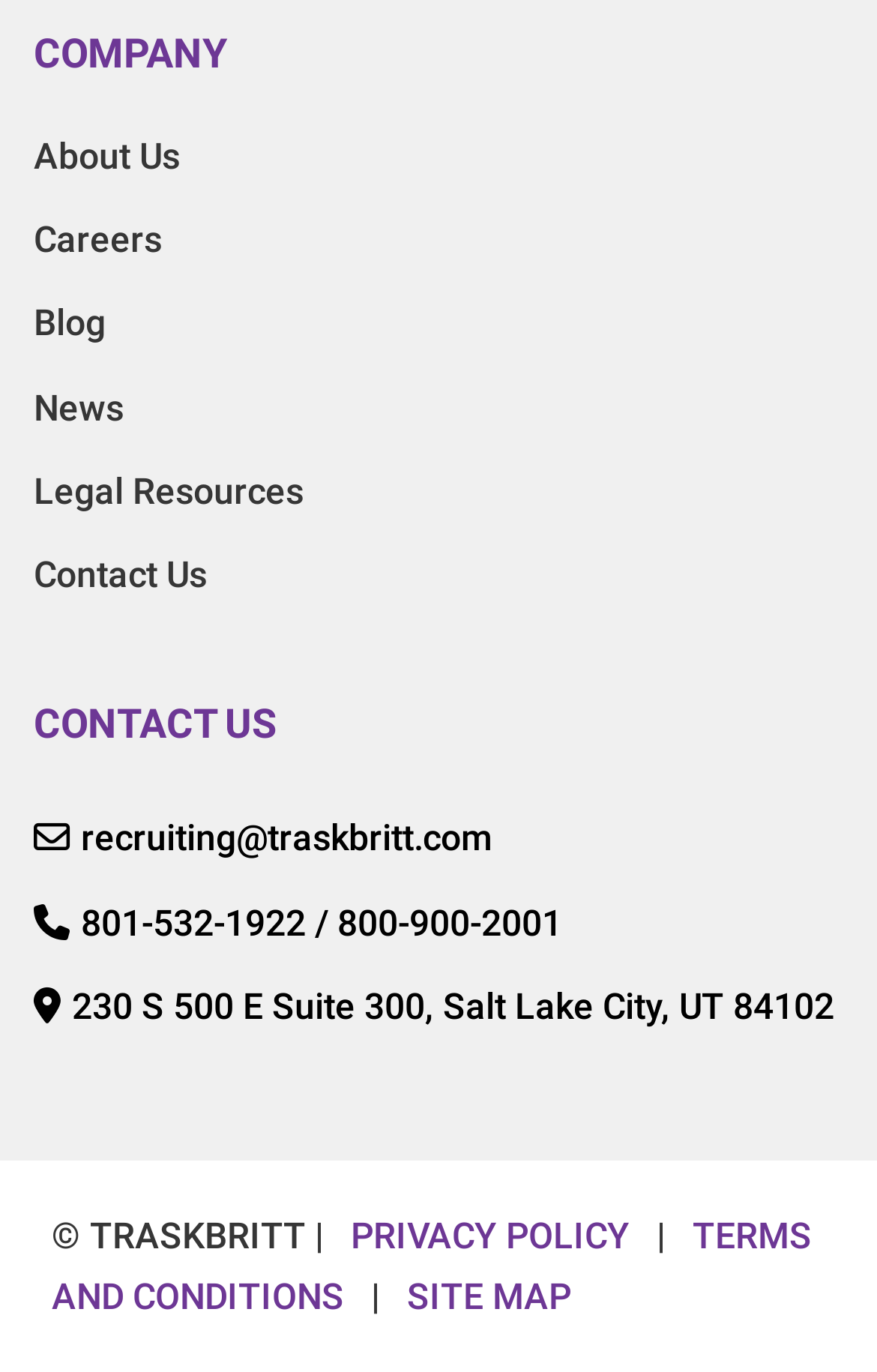Please identify the bounding box coordinates of the element that needs to be clicked to execute the following command: "View the Privacy Policy". Provide the bounding box using four float numbers between 0 and 1, formatted as [left, top, right, bottom].

[0.379, 0.885, 0.738, 0.916]